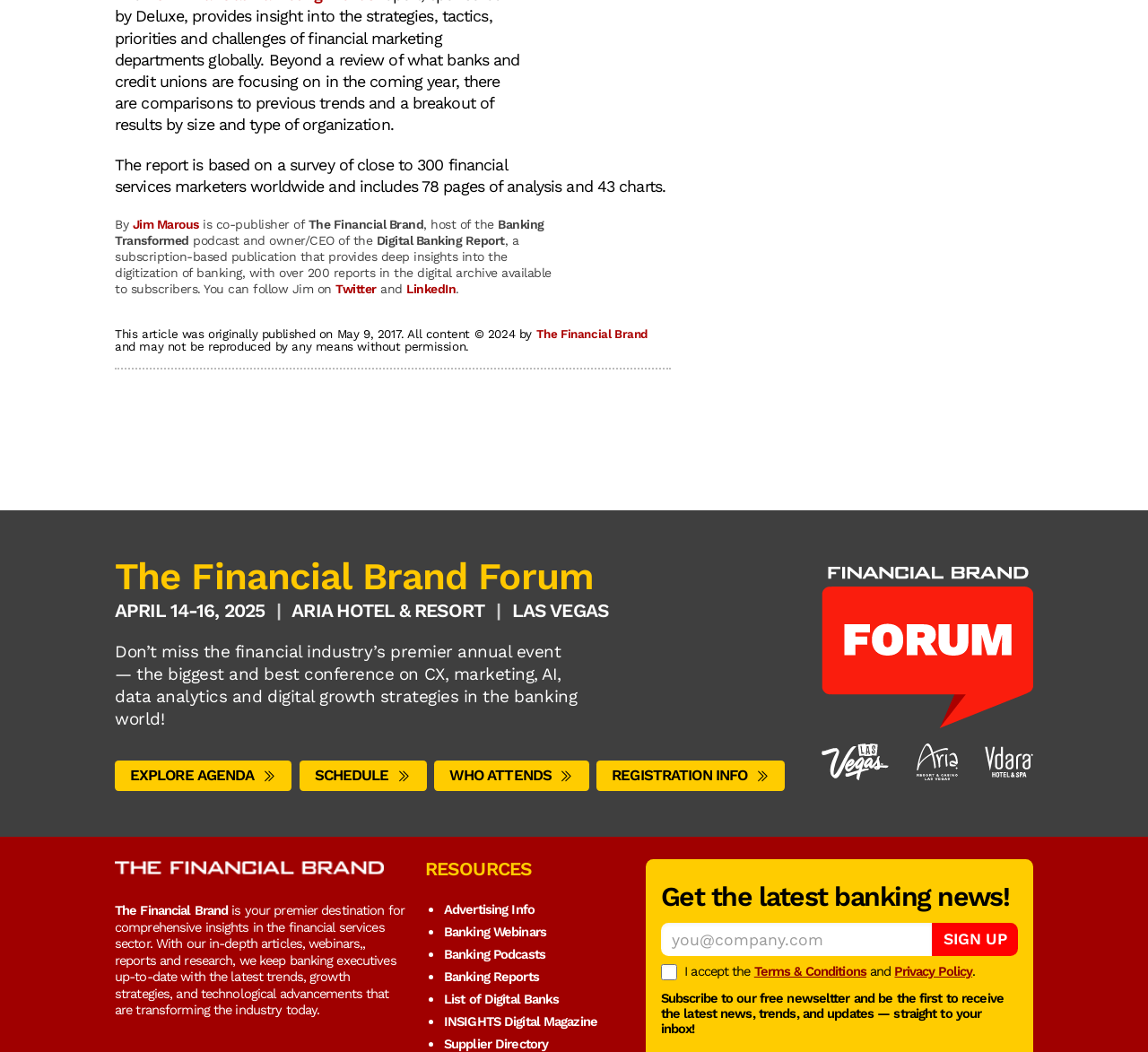Please specify the bounding box coordinates of the clickable region necessary for completing the following instruction: "Enter email address in the text box". The coordinates must consist of four float numbers between 0 and 1, i.e., [left, top, right, bottom].

[0.576, 0.878, 0.812, 0.909]